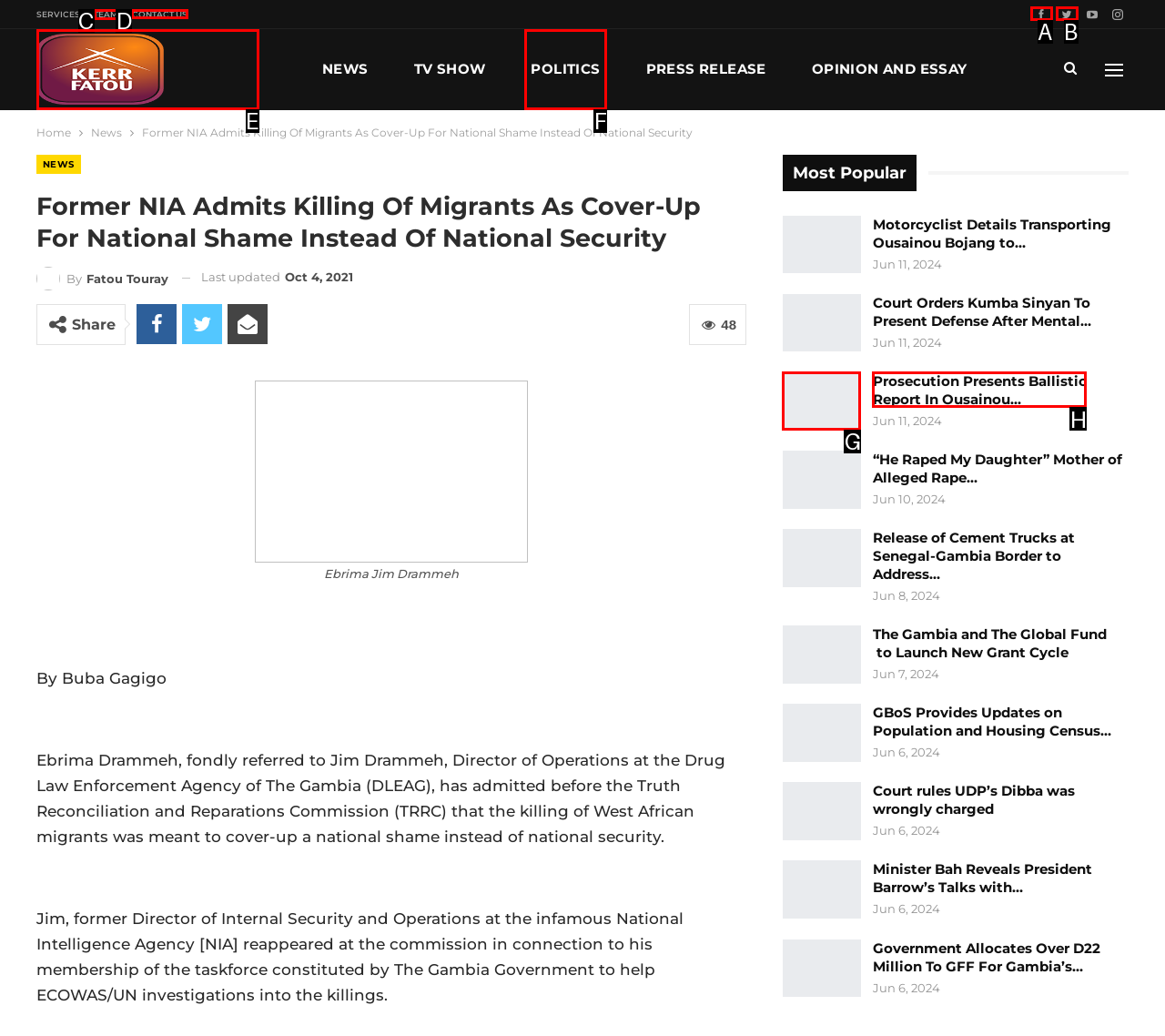Which option should be clicked to execute the following task: Click on the 'CONTACT US' link? Respond with the letter of the selected option.

D